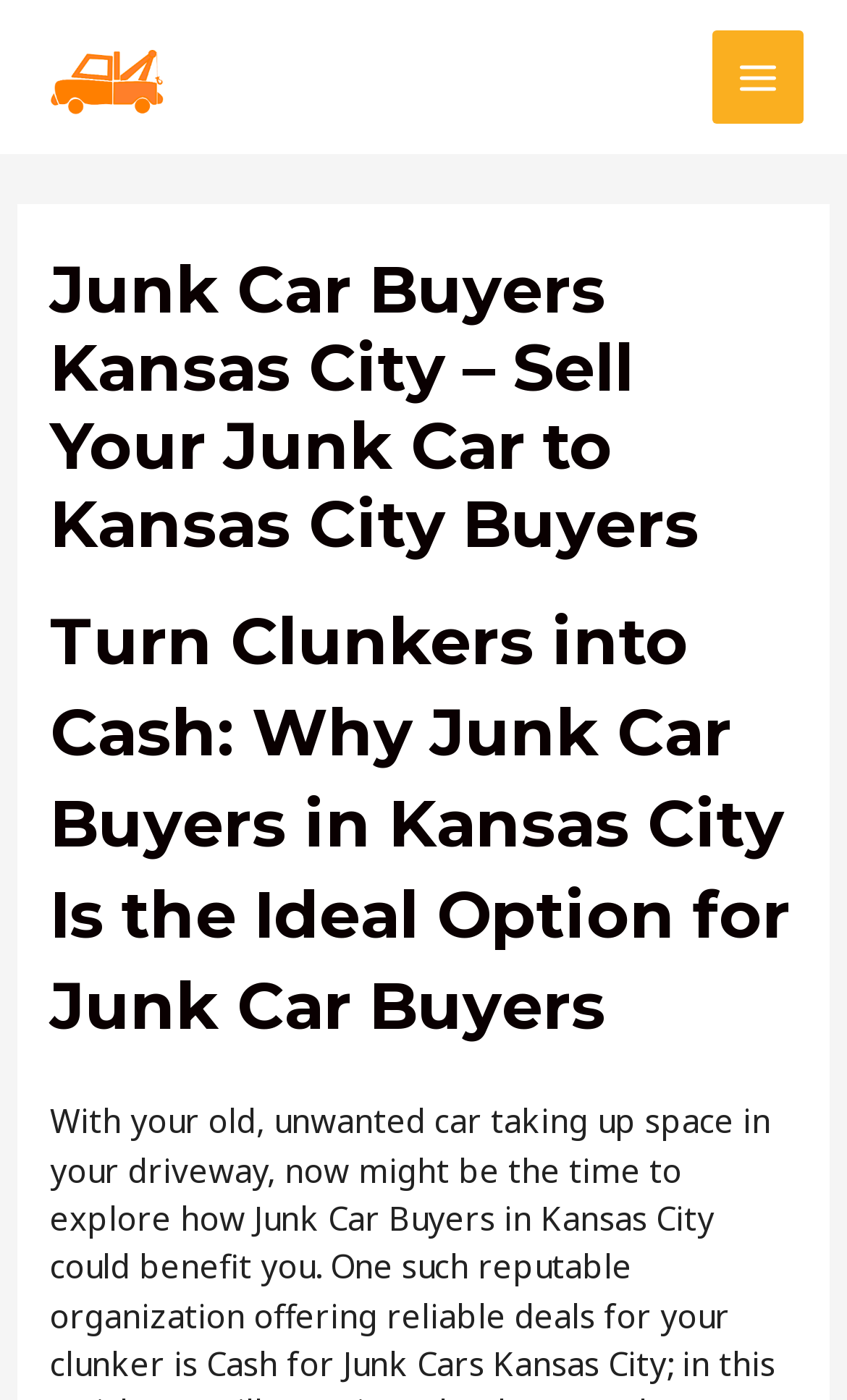Give a concise answer using one word or a phrase to the following question:
What do you get in return for selling your car?

Cash